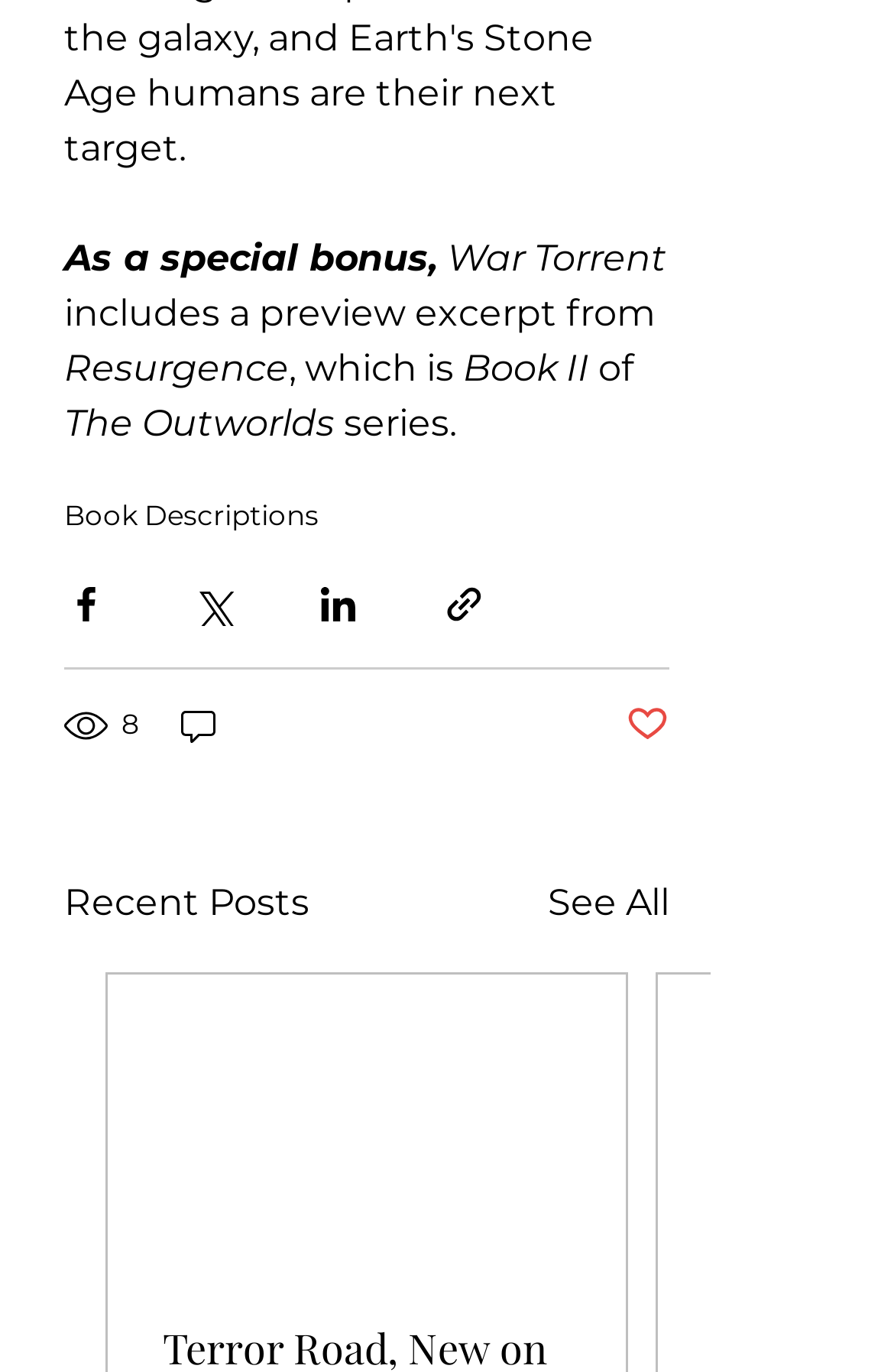Determine the bounding box coordinates of the clickable region to follow the instruction: "See all recent posts".

[0.613, 0.638, 0.749, 0.678]